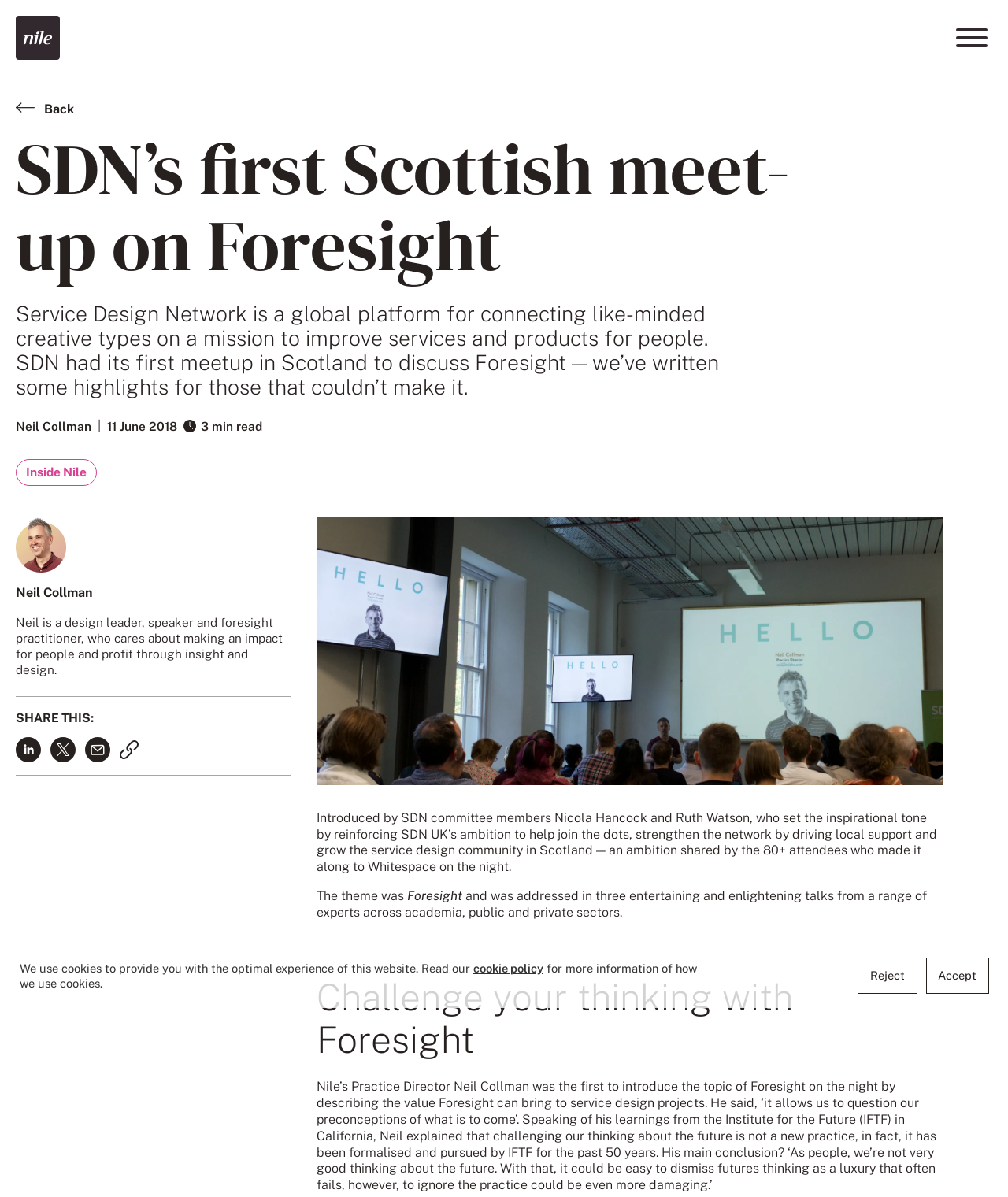Find the bounding box coordinates of the element to click in order to complete the given instruction: "Share this on LinkedIn."

[0.016, 0.616, 0.041, 0.637]